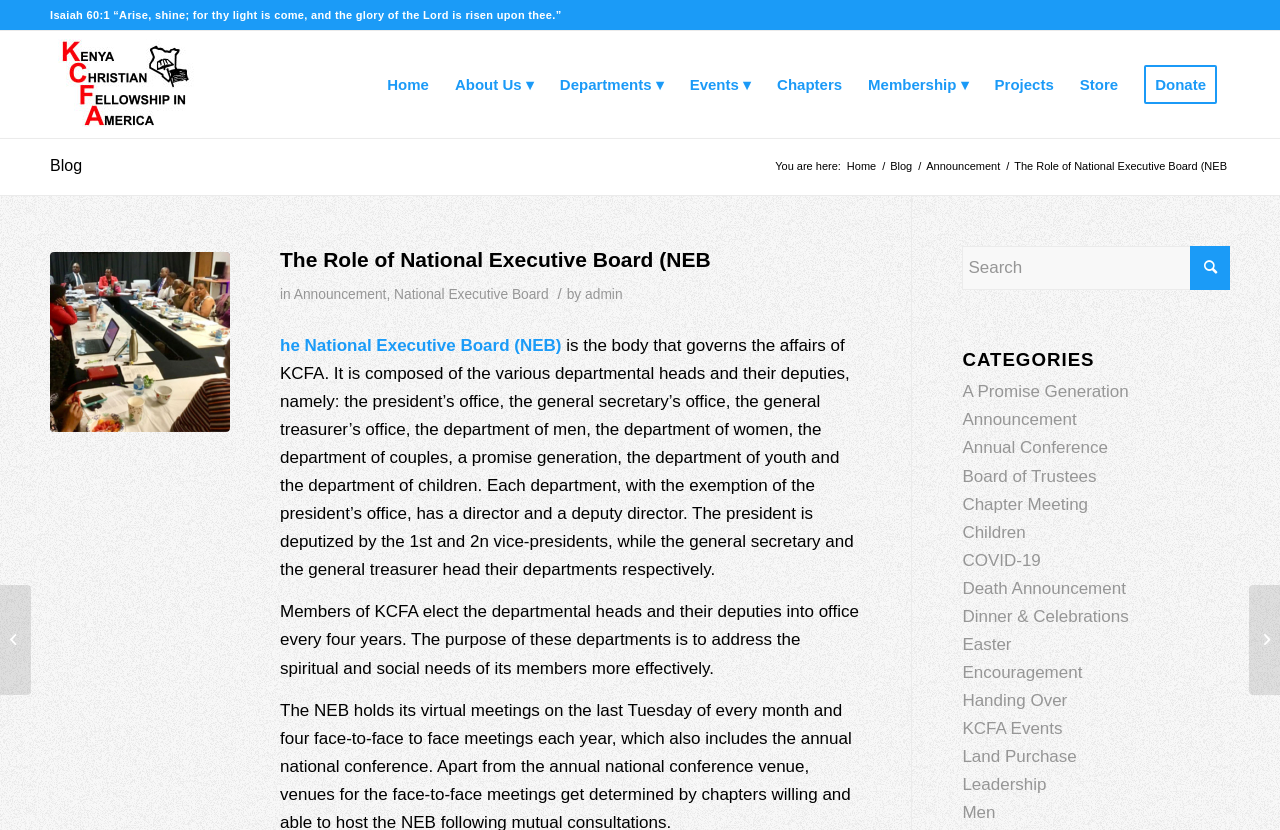Please find the bounding box coordinates of the element that needs to be clicked to perform the following instruction: "Read the 'Announcement' blog post". The bounding box coordinates should be four float numbers between 0 and 1, represented as [left, top, right, bottom].

[0.693, 0.192, 0.715, 0.21]